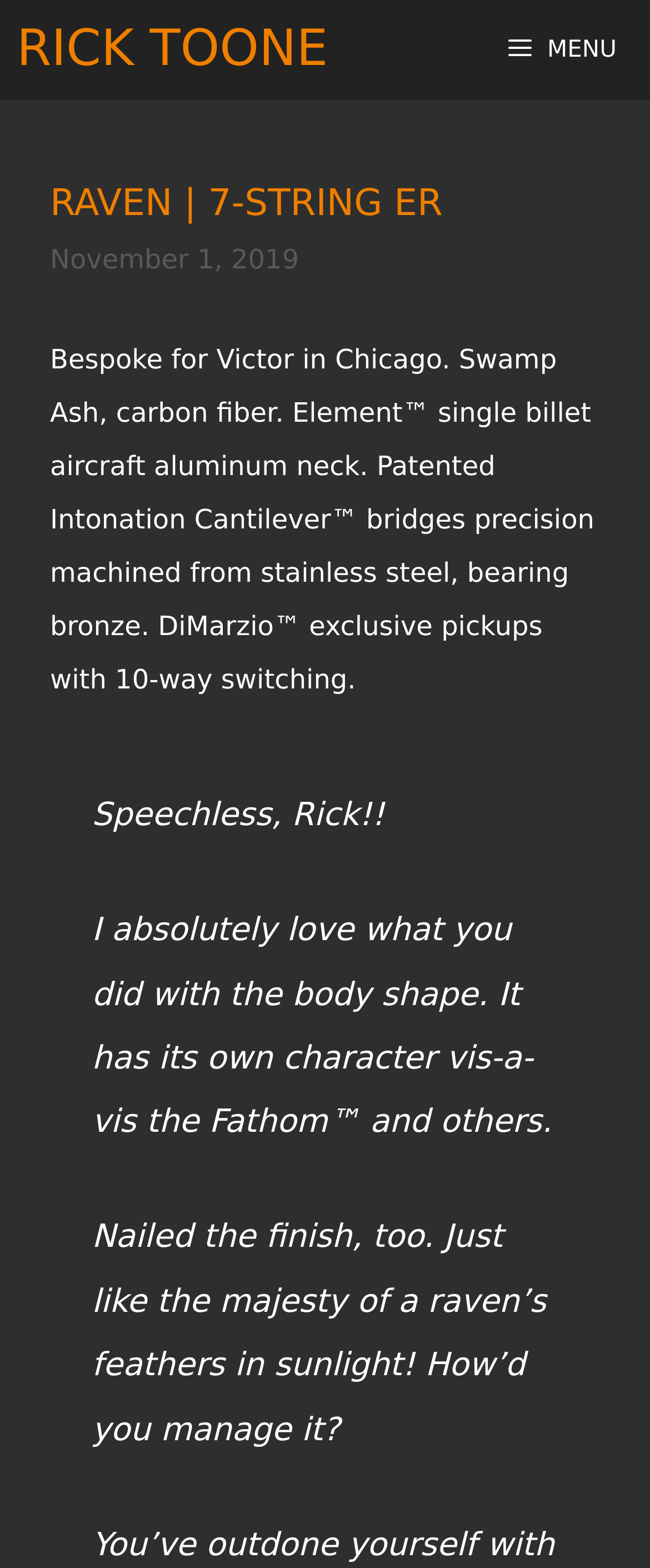Who is the creator of the guitar?
Please give a detailed answer to the question using the information shown in the image.

I inferred this answer by looking at the text 'RICK TOONE' which appears to be the name of the person who created the guitar, and also by reading the comments 'Speechless, Rick!!' which suggests that Rick is the creator.